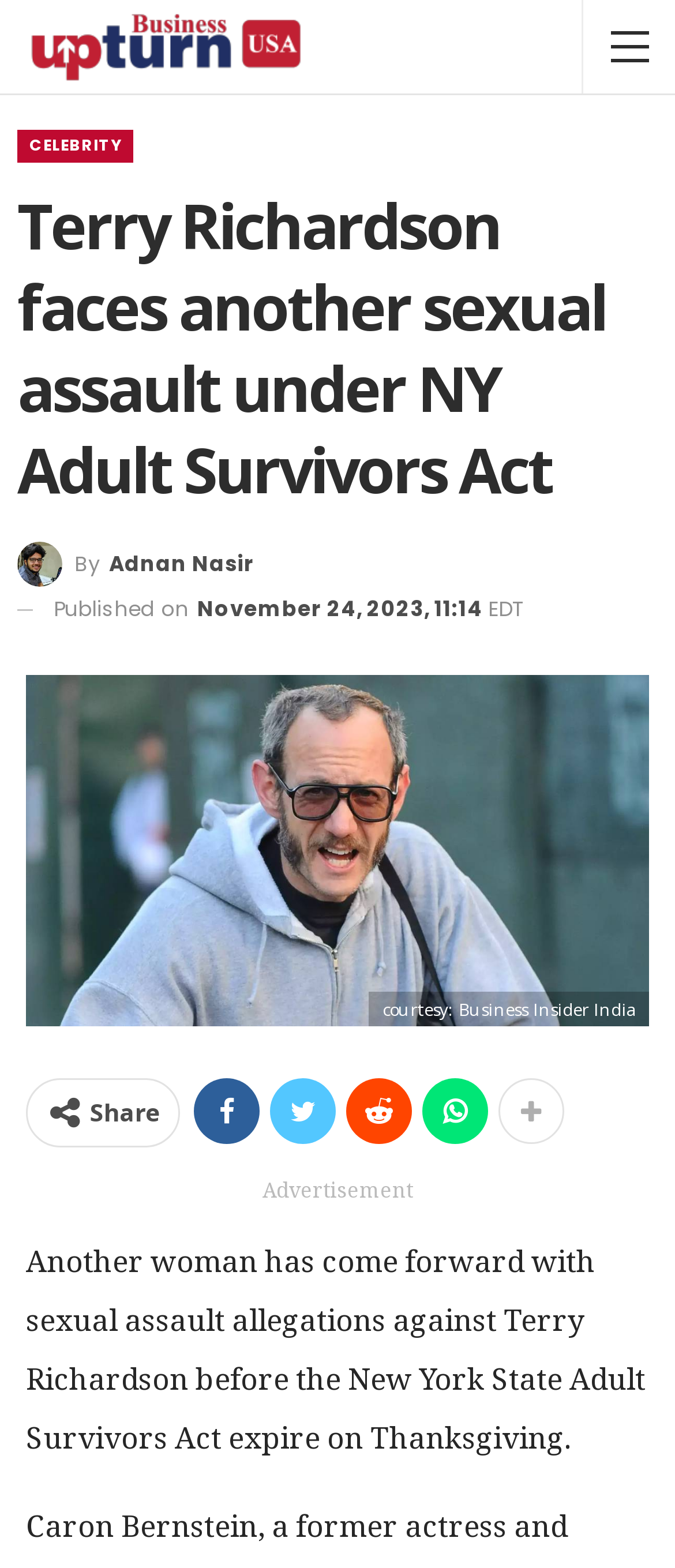Using the information from the screenshot, answer the following question thoroughly:
What is the name of the website?

The name of the website can be found by looking at the image element at the top of the webpage which contains the text 'Business Upturn USA'.